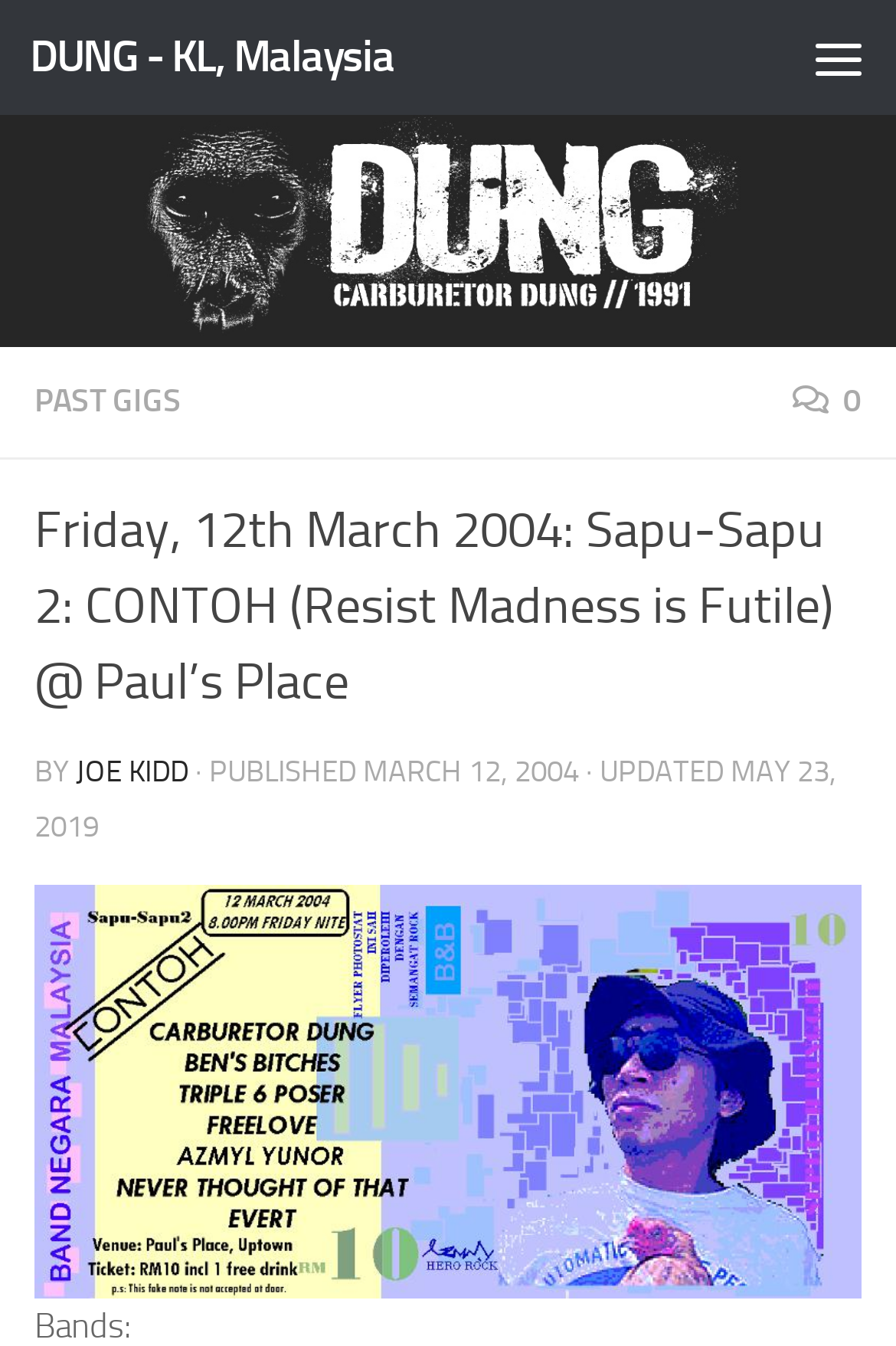Using floating point numbers between 0 and 1, provide the bounding box coordinates in the format (top-left x, top-left y, bottom-right x, bottom-right y). Locate the UI element described here: 0

[0.885, 0.284, 0.962, 0.313]